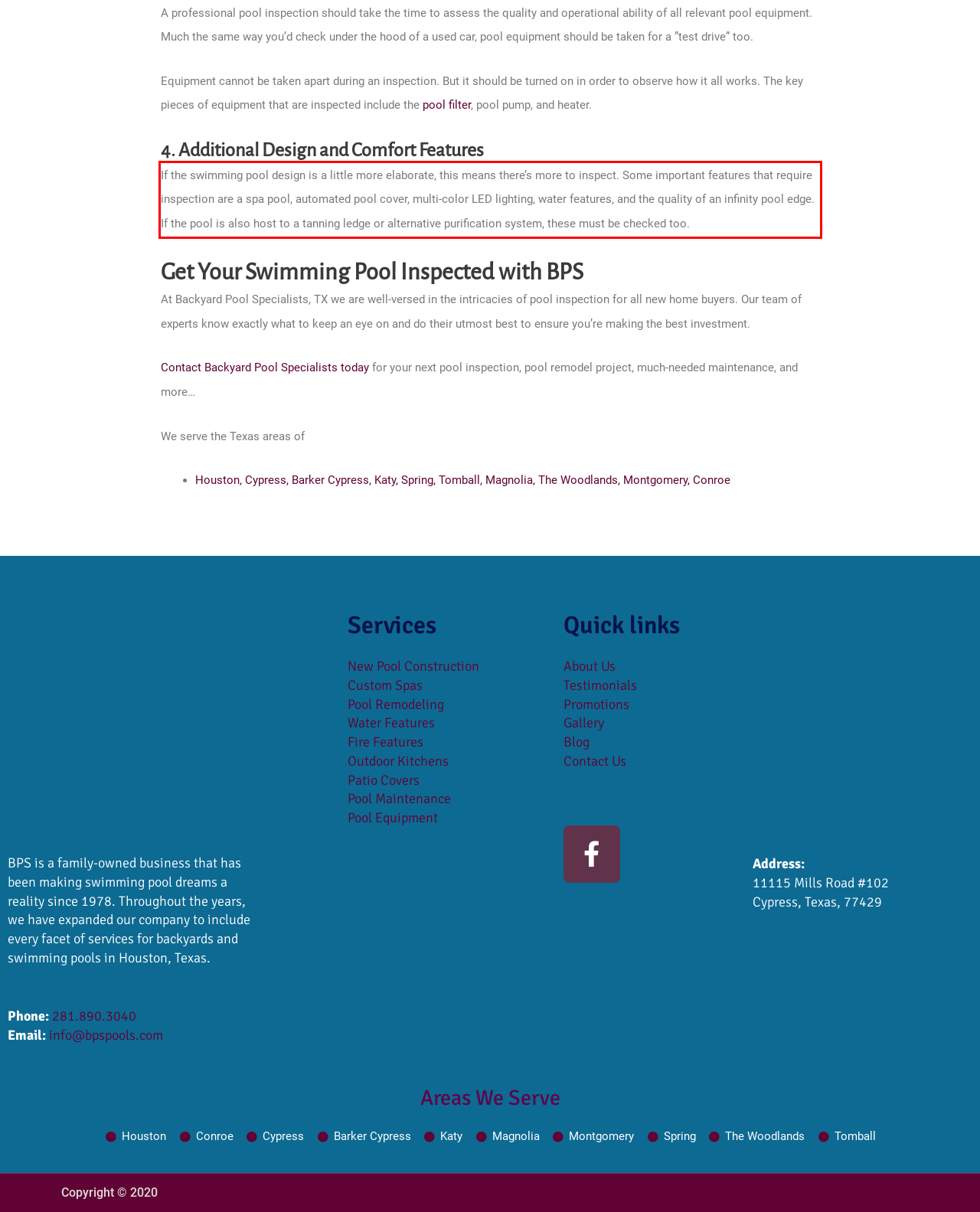Within the screenshot of the webpage, locate the red bounding box and use OCR to identify and provide the text content inside it.

If the swimming pool design is a little more elaborate, this means there’s more to inspect. Some important features that require inspection are a spa pool, automated pool cover, multi-color LED lighting, water features, and the quality of an infinity pool edge. If the pool is also host to a tanning ledge or alternative purification system, these must be checked too.